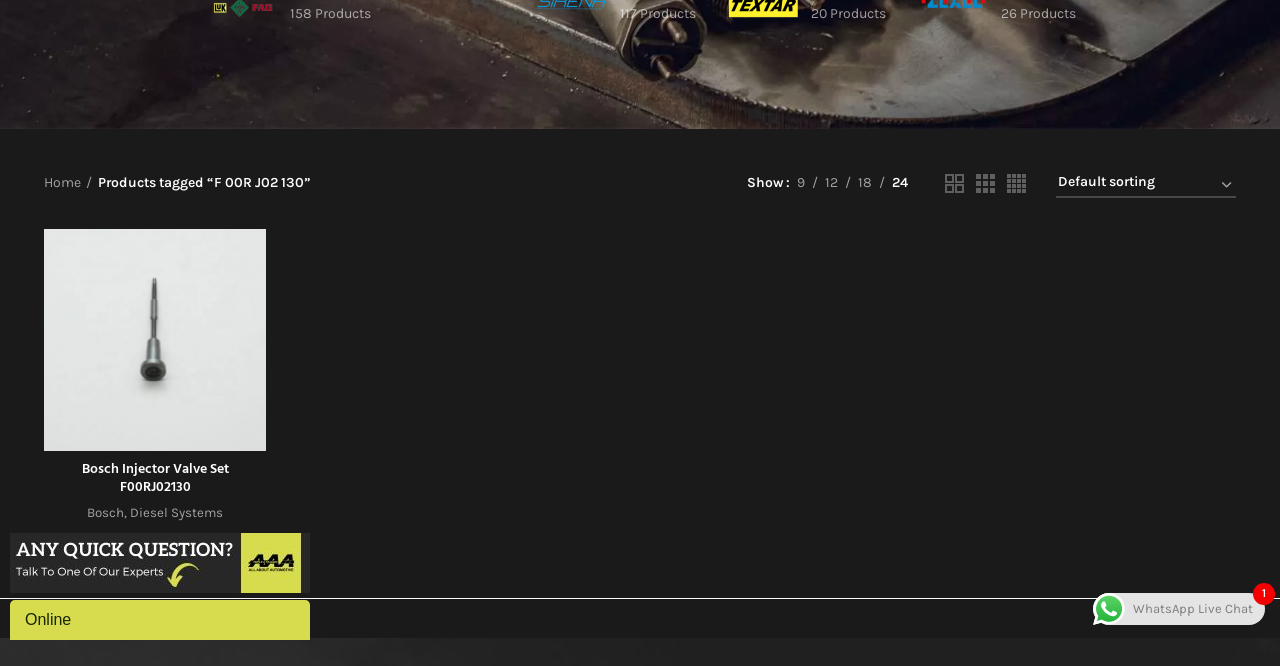Predict the bounding box of the UI element based on this description: "parent_node: Compare".

[0.034, 0.343, 0.208, 0.677]